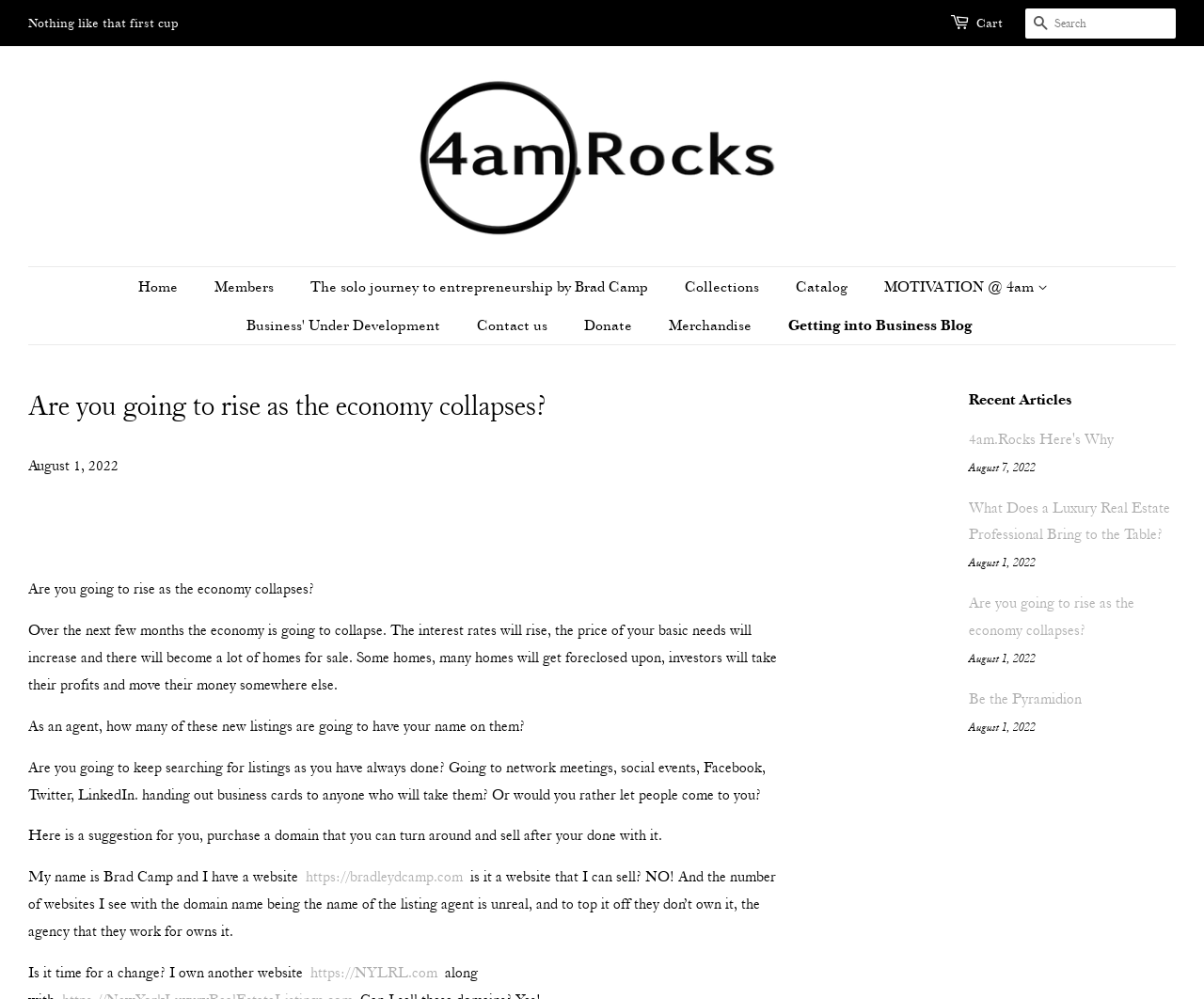Please find the bounding box coordinates of the element that must be clicked to perform the given instruction: "Search for something". The coordinates should be four float numbers from 0 to 1, i.e., [left, top, right, bottom].

None